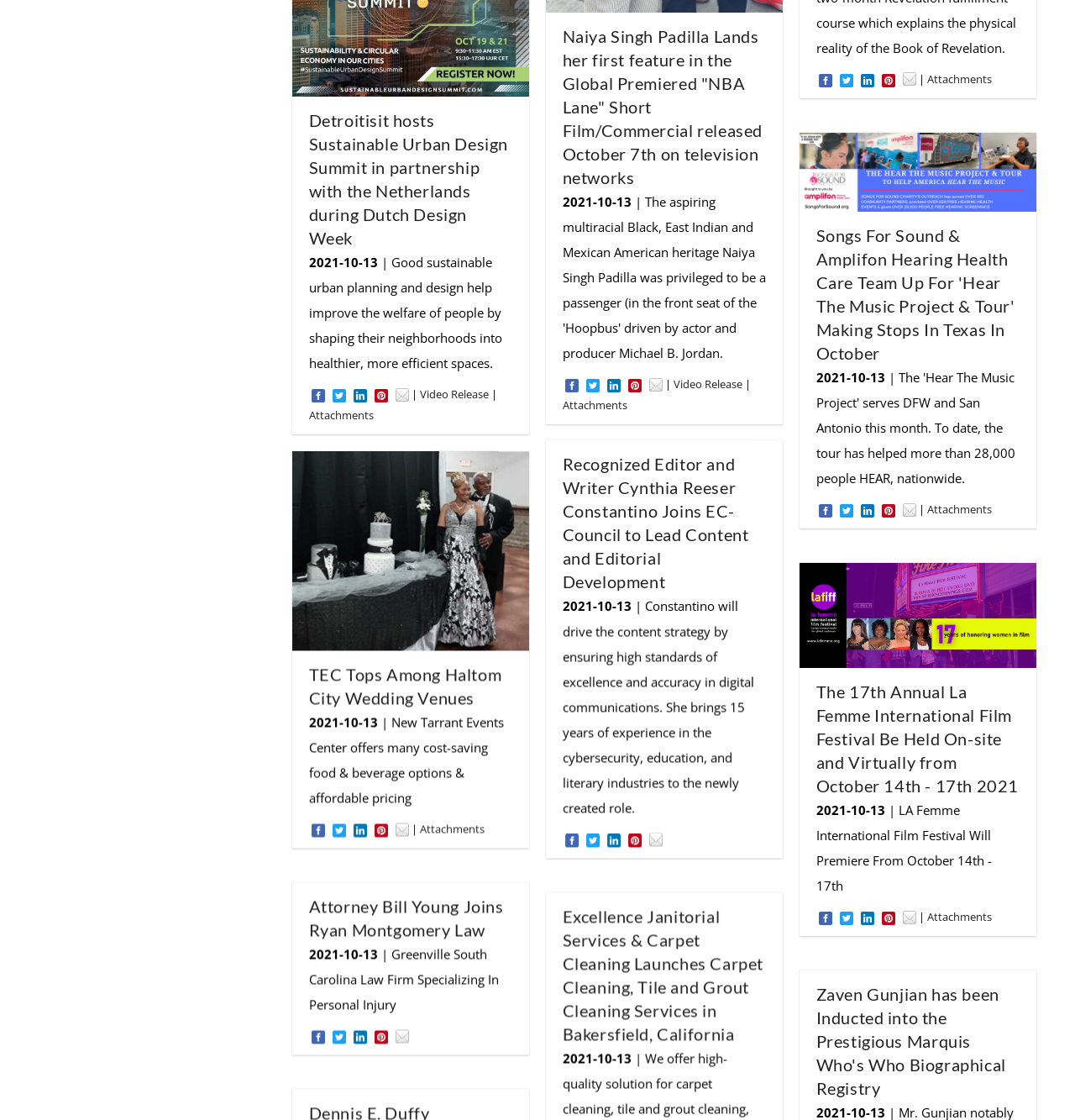Could you find the bounding box coordinates of the clickable area to complete this instruction: "View 'Video Release'"?

[0.626, 0.336, 0.69, 0.35]